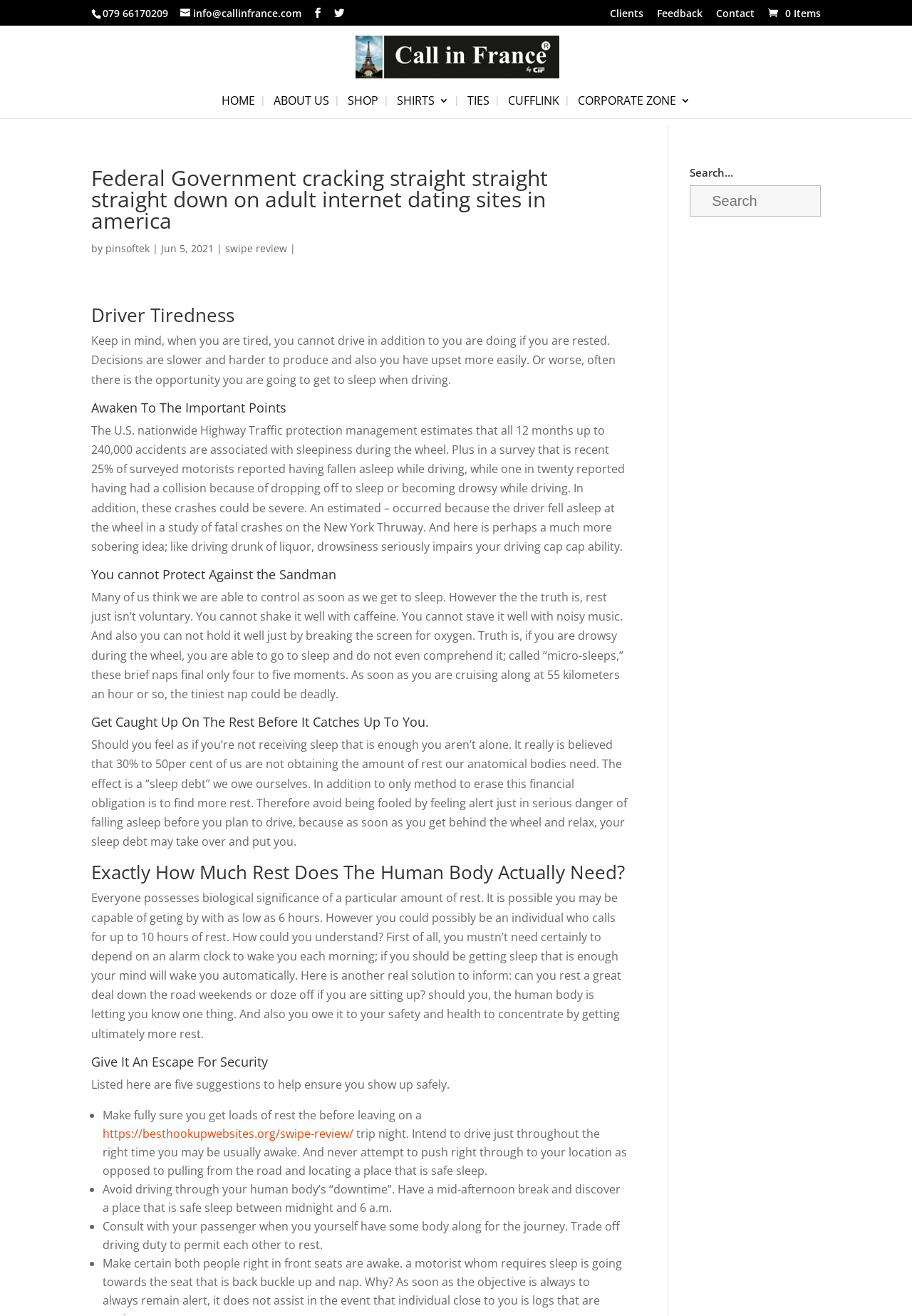What is the phone number on the top left?
Look at the image and answer the question with a single word or phrase.

079 66170209